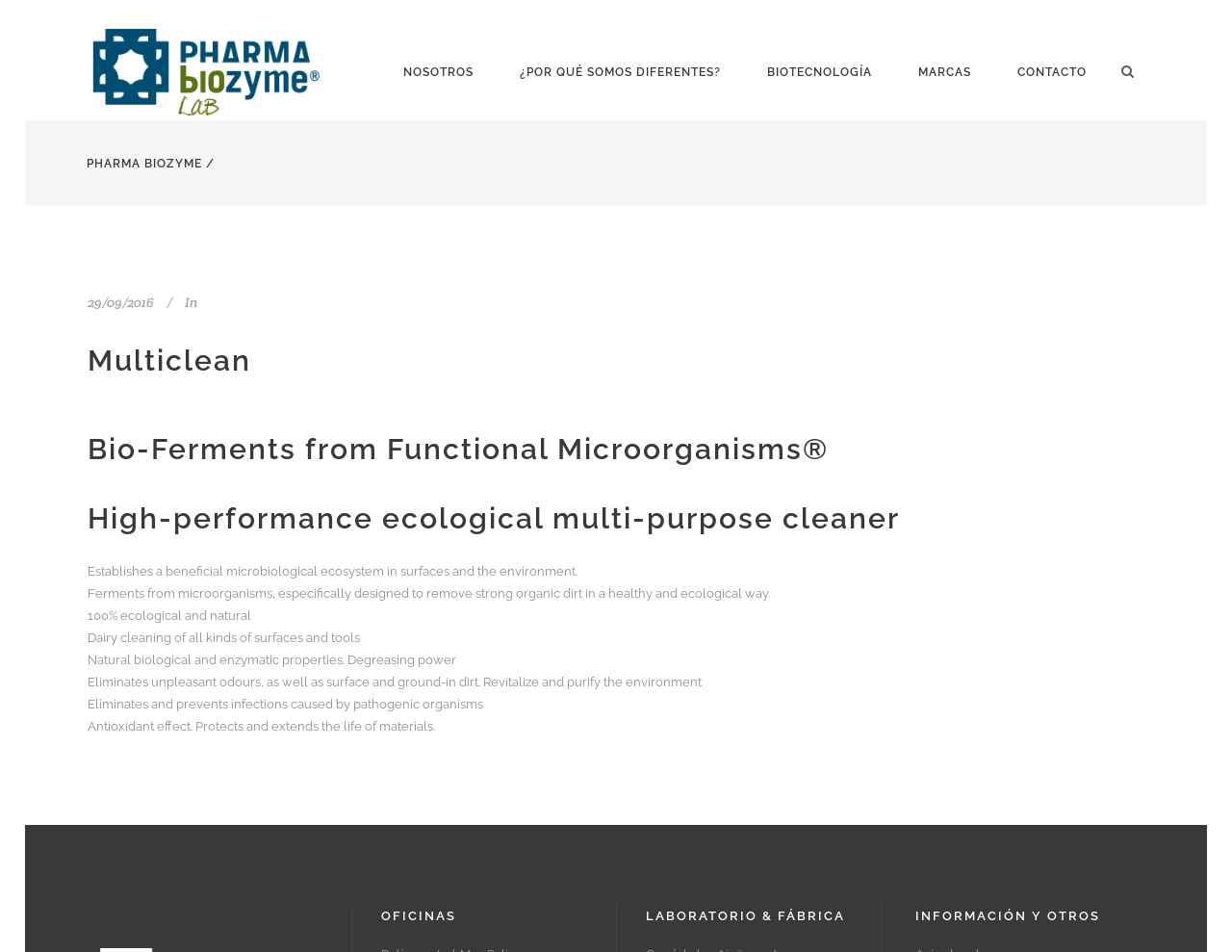Detail the various sections and features present on the webpage.

The webpage is about Higiene Archives from Pharma Biozyme. At the top, there is a search box on the right side, and a logo on the left side, which is repeated four times. Below the logo, there is a navigation menu with links to "NOSOTROS", "¿POR QUÉ SOMOS DIFERENTES?", "BIOTECNOLOGÍA", "MARCAS", and "CONTACTO".

On the left side, there is a section with a link to "PHARMA BIOZYME" and a separator line. Below this section, there is an article section that takes up most of the page. The article section has a date "29/09/2016" at the top, followed by a heading "Multiclean" and a link to "Multiclean". 

Below the heading, there are several paragraphs of text describing the product Multiclean, including its features, benefits, and uses. The text is divided into several sections with headings, including "Bio-Ferments from Functional Microorganisms®", "High-performance ecological multi-purpose cleaner", and others. 

At the bottom of the page, there are three headings: "OFICINAS", "LABORATORIO & FÁBRICA", and "INFORMACIÓN Y OTROS", which seem to be categories or sections of the webpage.